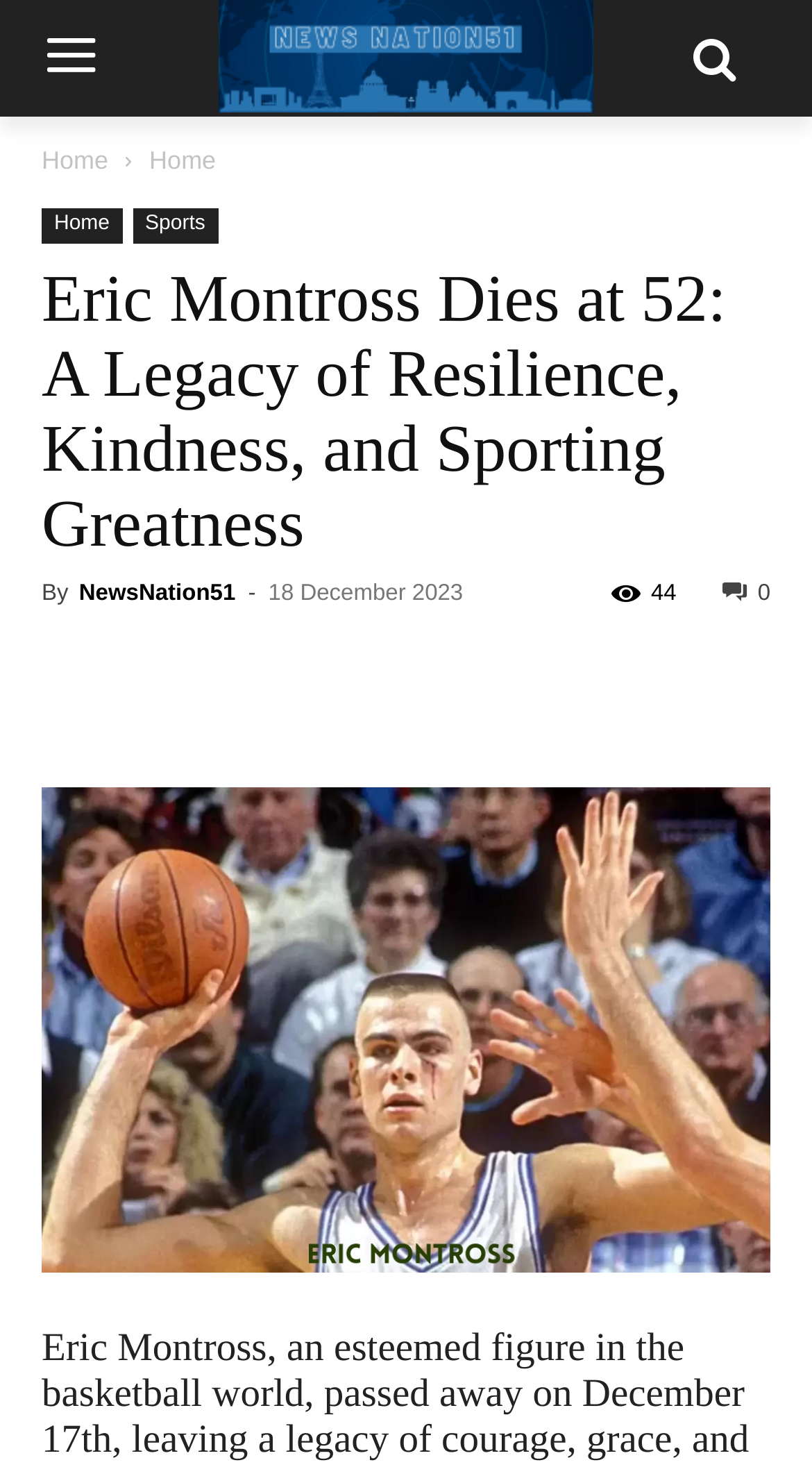When was the article published?
Answer the question in a detailed and comprehensive manner.

I found the publication date by looking at the time element, which contains the text '18 December 2023'. This is likely the date when the article was published.